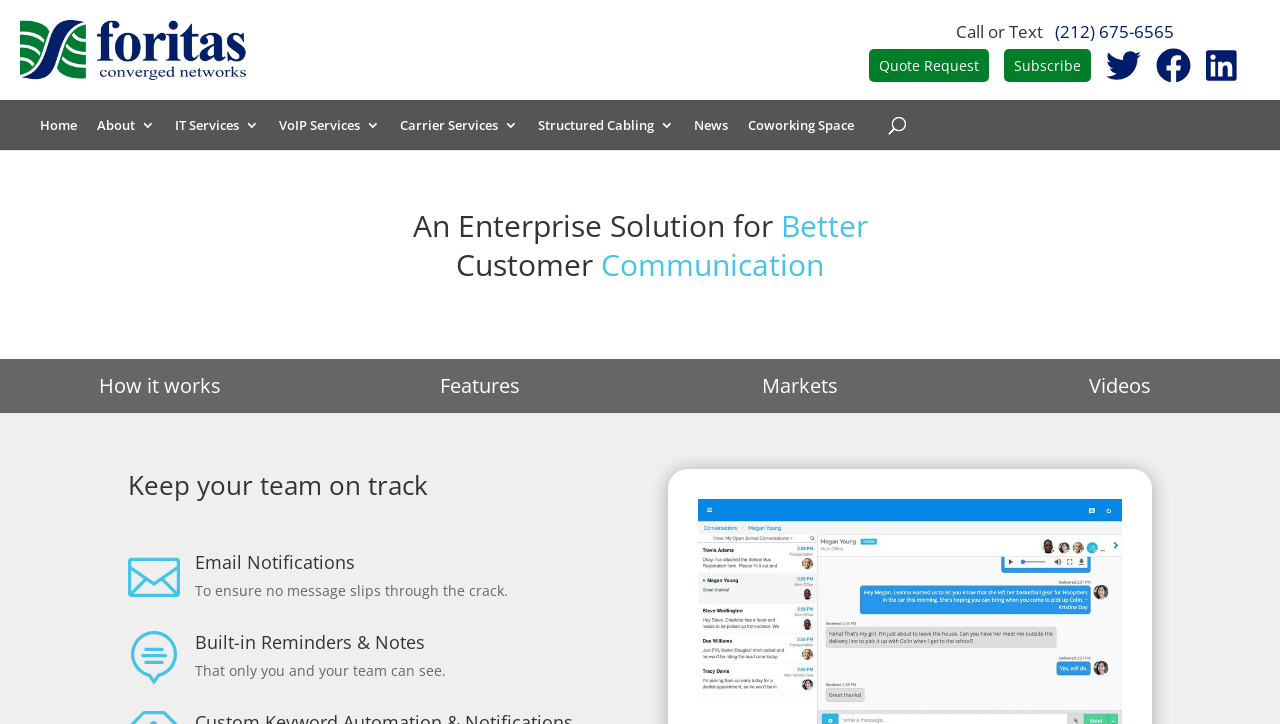Highlight the bounding box coordinates of the element you need to click to perform the following instruction: "Navigate to the 'Home' page."

[0.031, 0.163, 0.06, 0.207]